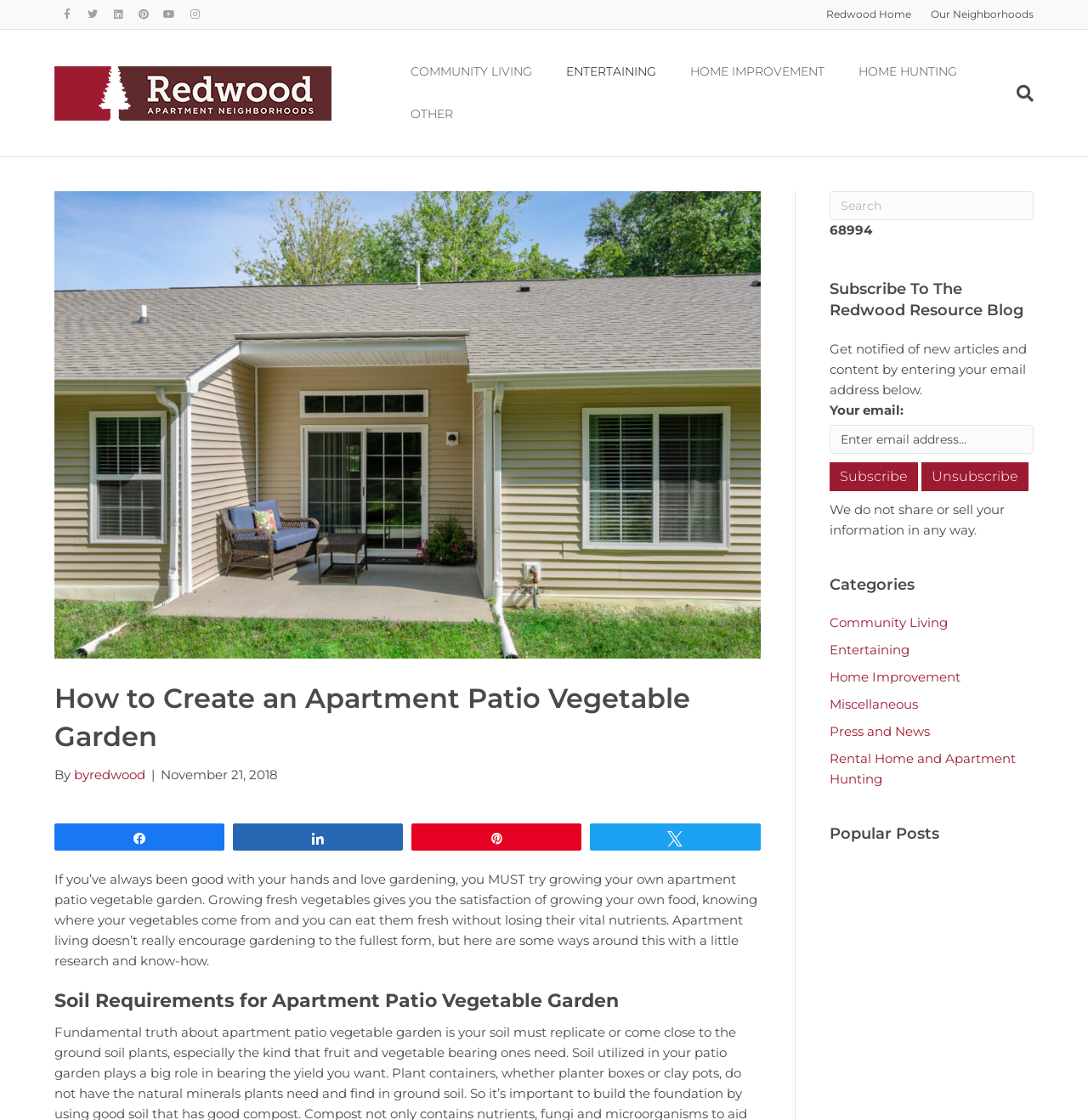Locate the bounding box coordinates of the item that should be clicked to fulfill the instruction: "Go to UK Track Directory".

None